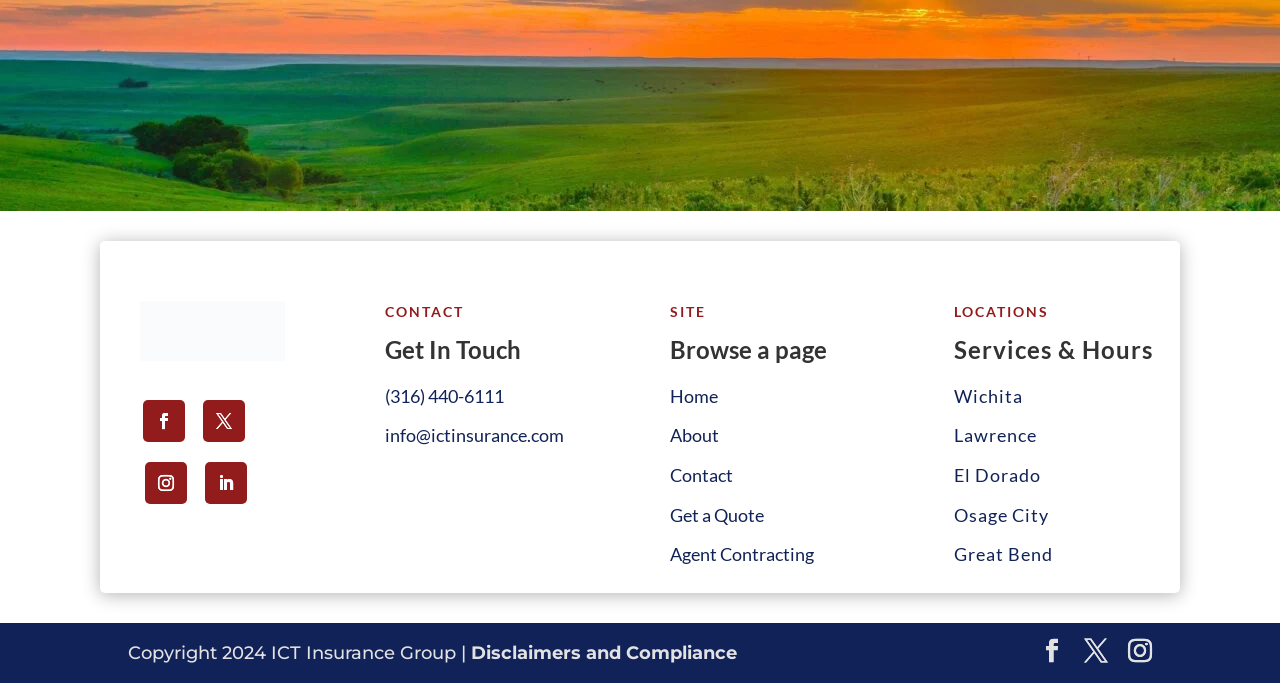Identify the bounding box coordinates of the specific part of the webpage to click to complete this instruction: "Browse the Home page".

[0.523, 0.563, 0.561, 0.596]